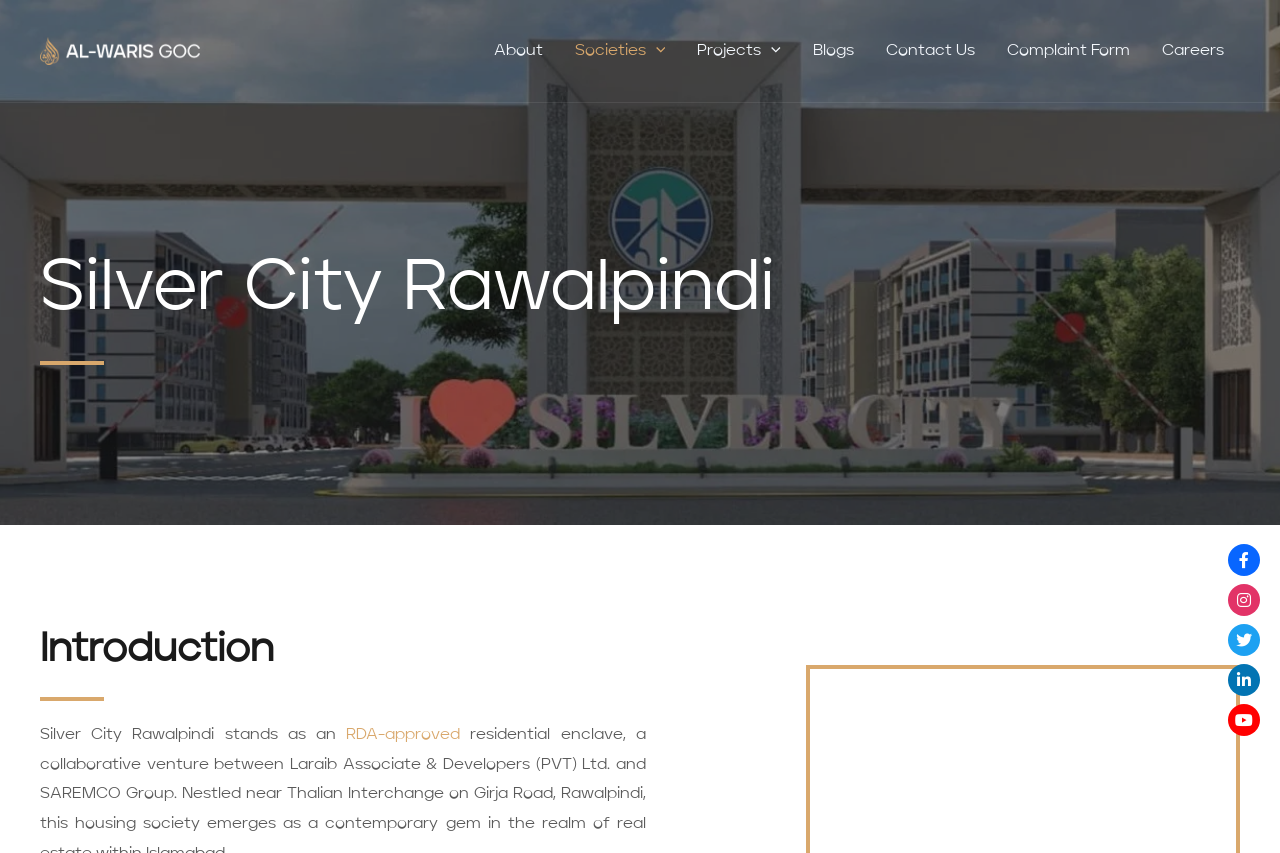Locate and provide the bounding box coordinates for the HTML element that matches this description: "Contact Us".

[0.68, 0.019, 0.774, 0.101]